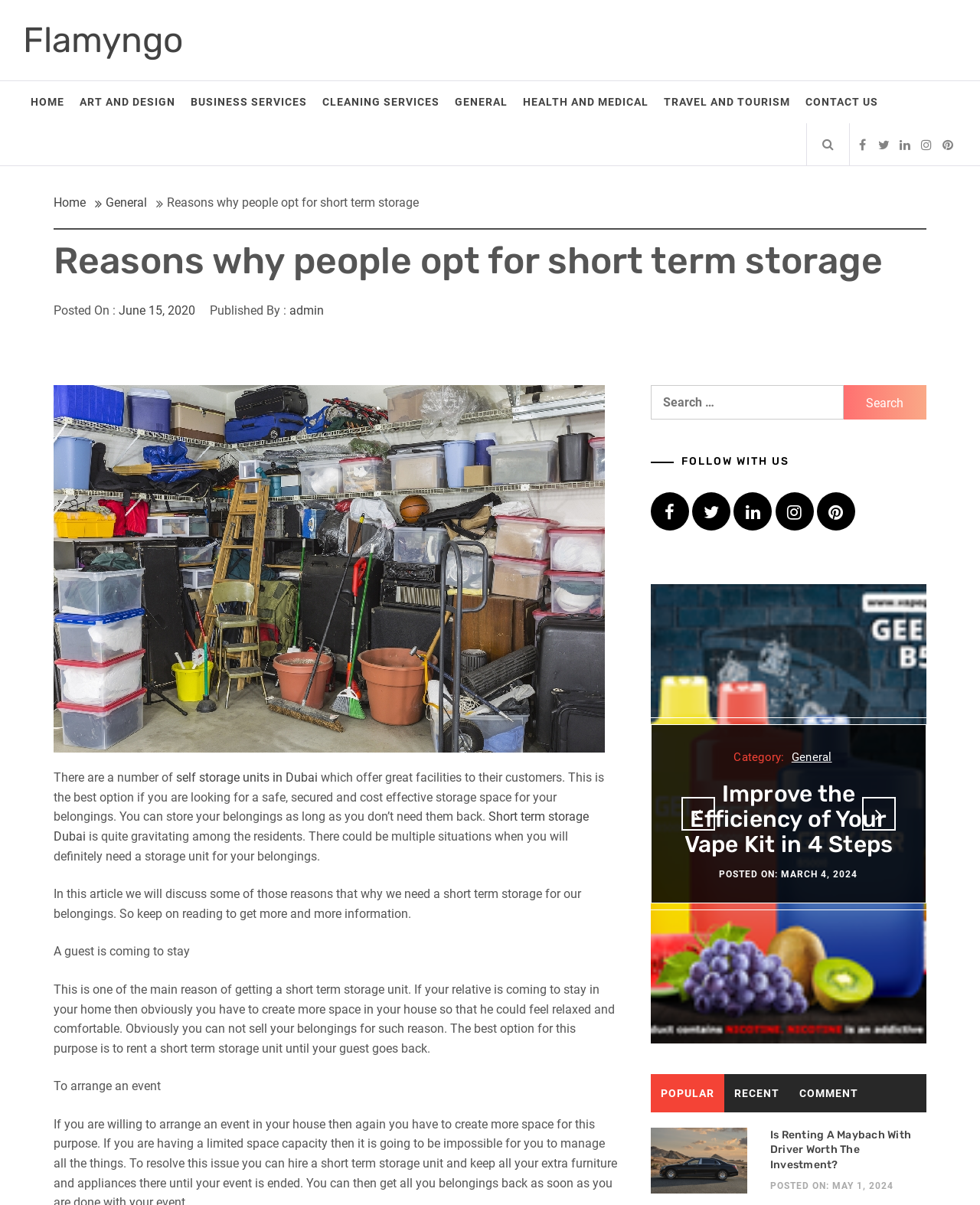What social media platforms can users follow the website on?
Please provide a detailed and comprehensive answer to the question.

The webpage has a 'FOLLOW WITH US' section that lists various social media platforms, including Facebook, Twitter, LinkedIn, Instagram, and Pinterest, which users can follow to stay updated with the website's content.